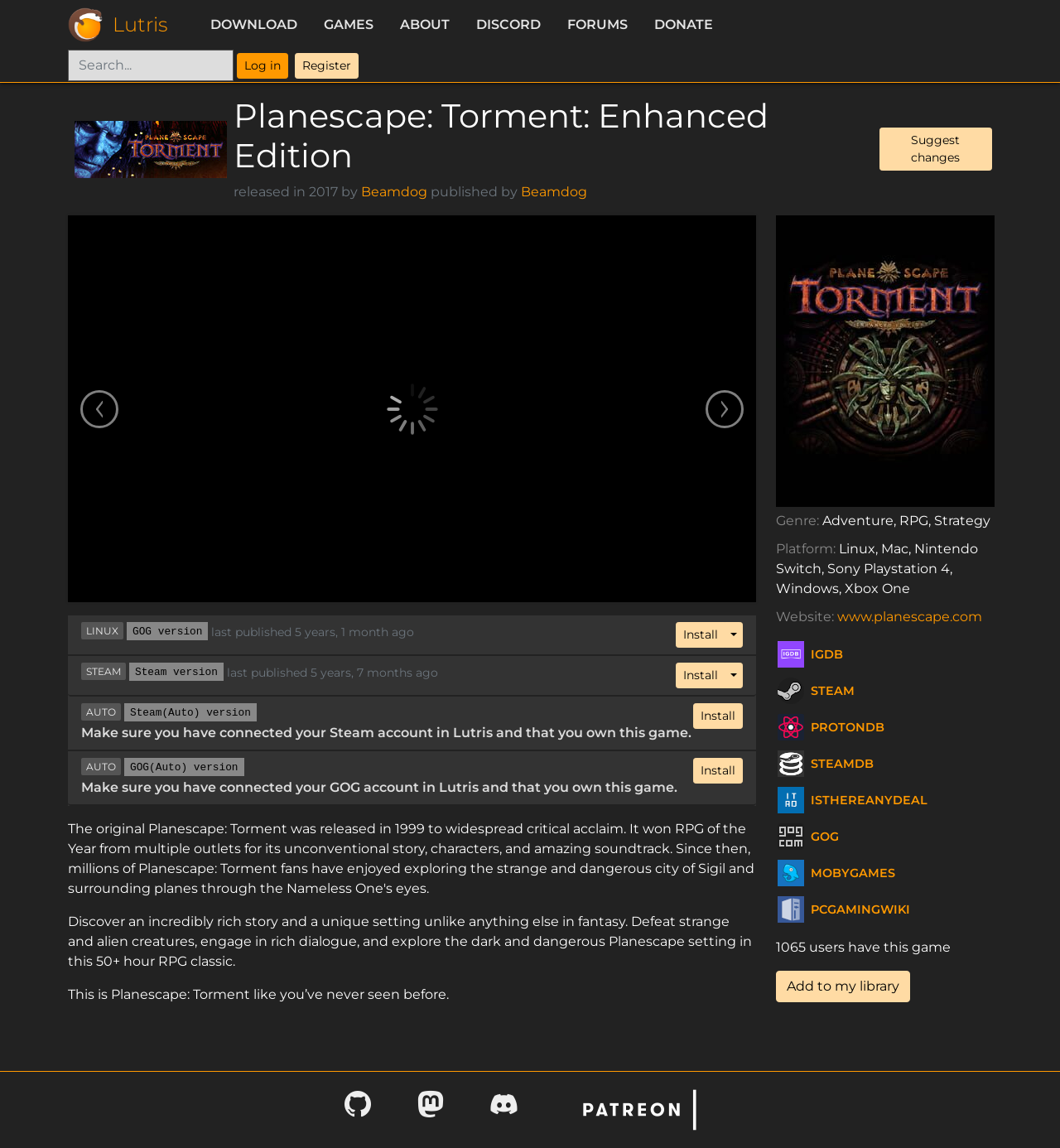How many users have this game?
Please provide a comprehensive and detailed answer to the question.

I found the answer by looking at the static text element on the page, which says '1065 users have this game'. This indicates that 1065 users have this game in their library.